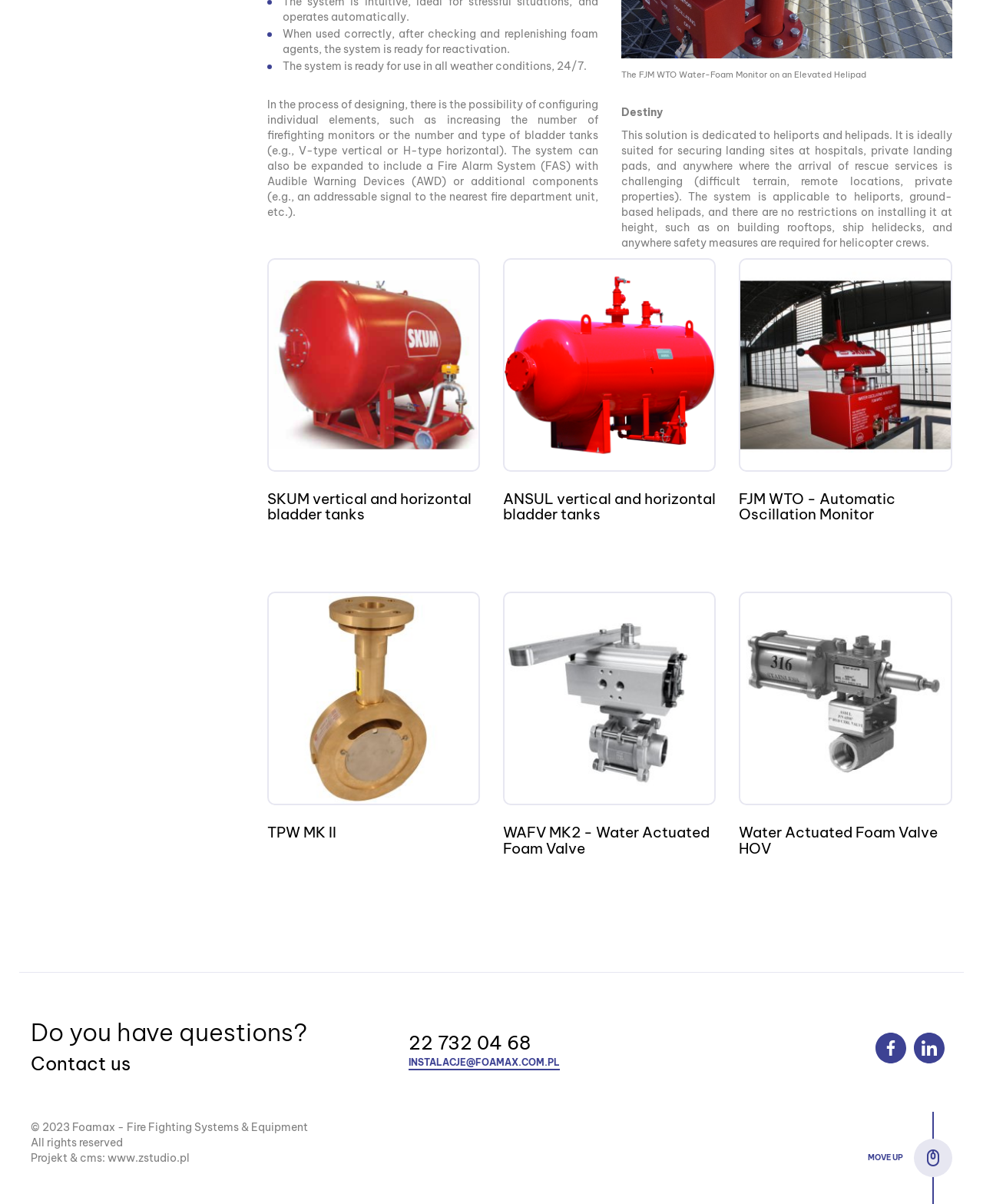Provide your answer in a single word or phrase: 
What is the copyright notice on this webpage?

2023 Foamax